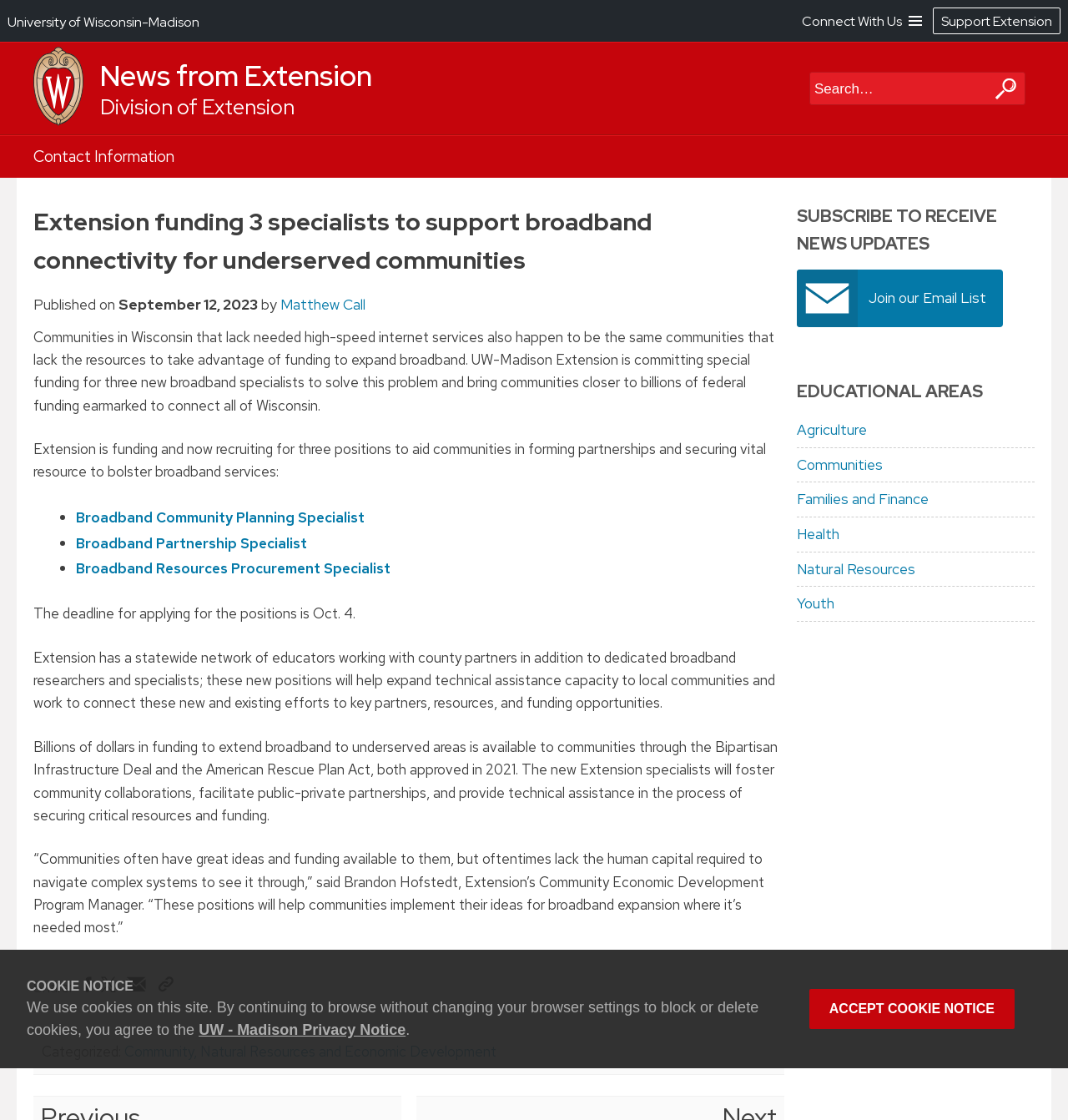Determine the bounding box coordinates for the region that must be clicked to execute the following instruction: "View the most recent articles".

None